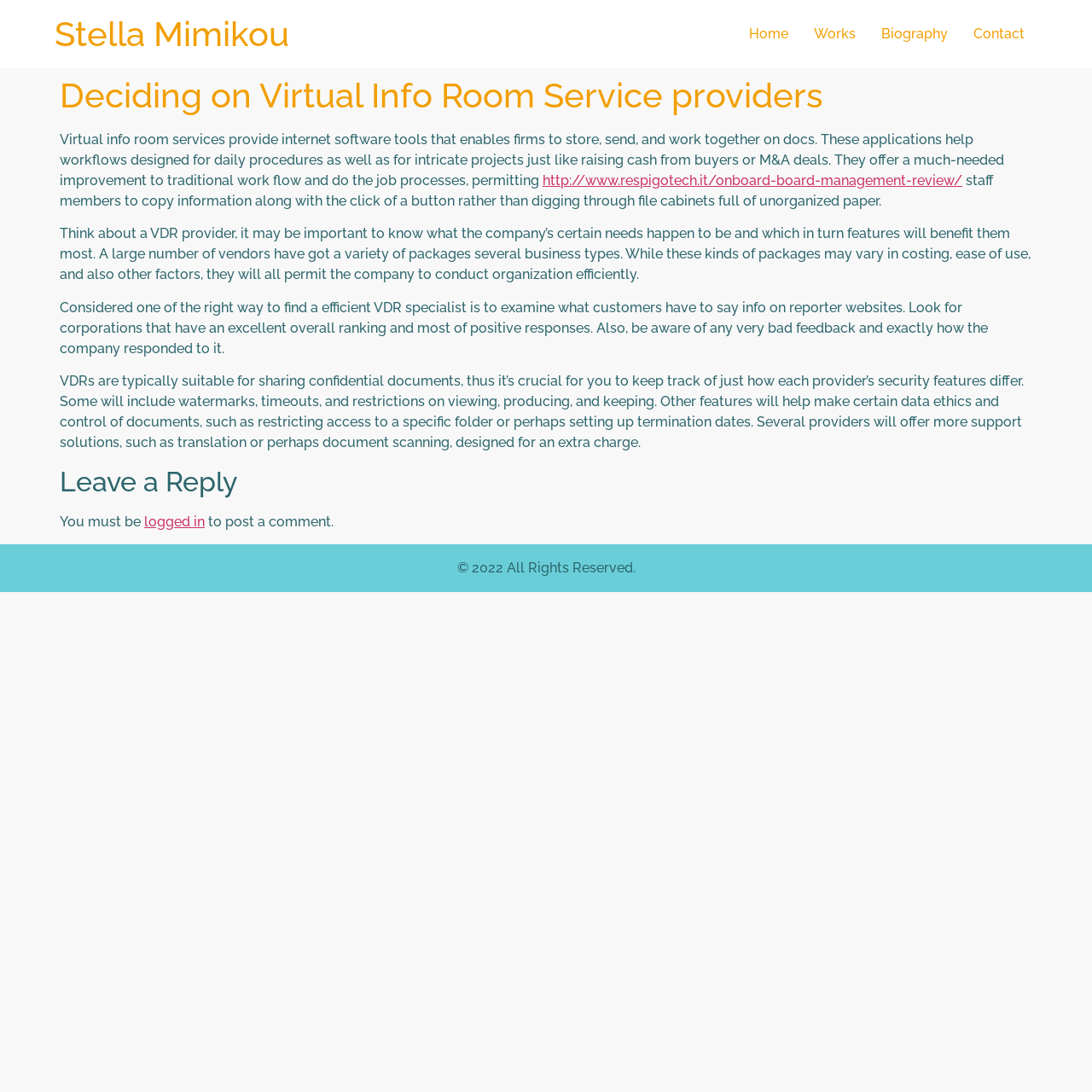Provide a single word or phrase to answer the given question: 
How can you find a efficient VDR specialist?

Examine customer reviews